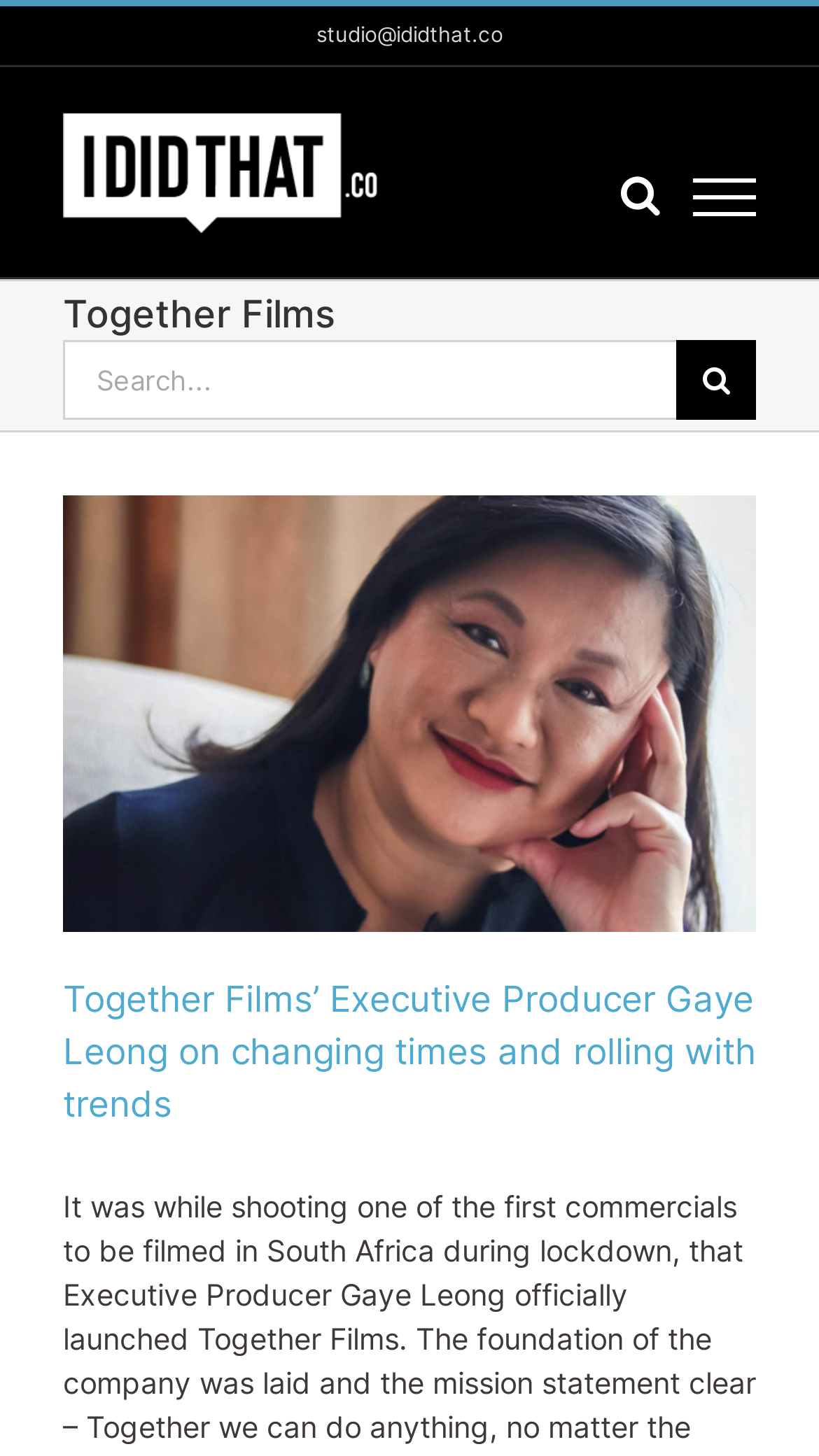Please identify the bounding box coordinates of the element's region that needs to be clicked to fulfill the following instruction: "Toggle the menu". The bounding box coordinates should consist of four float numbers between 0 and 1, i.e., [left, top, right, bottom].

[0.826, 0.123, 0.944, 0.149]